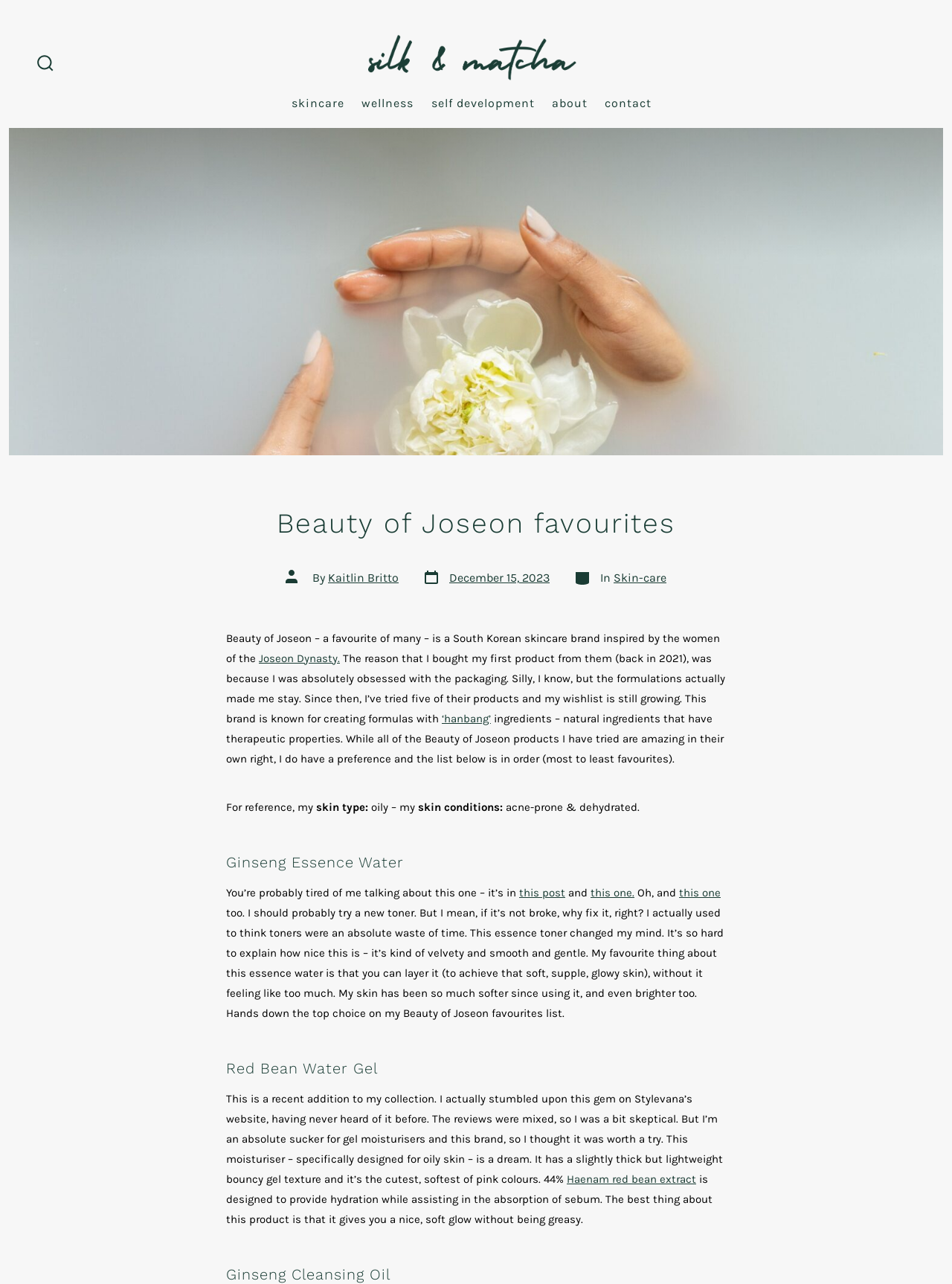What is the purpose of the 'hanbang' ingredients?
Please interpret the details in the image and answer the question thoroughly.

The text mentions that the brand is known for creating formulas with 'hanbang' ingredients, which are natural ingredients that have therapeutic properties.